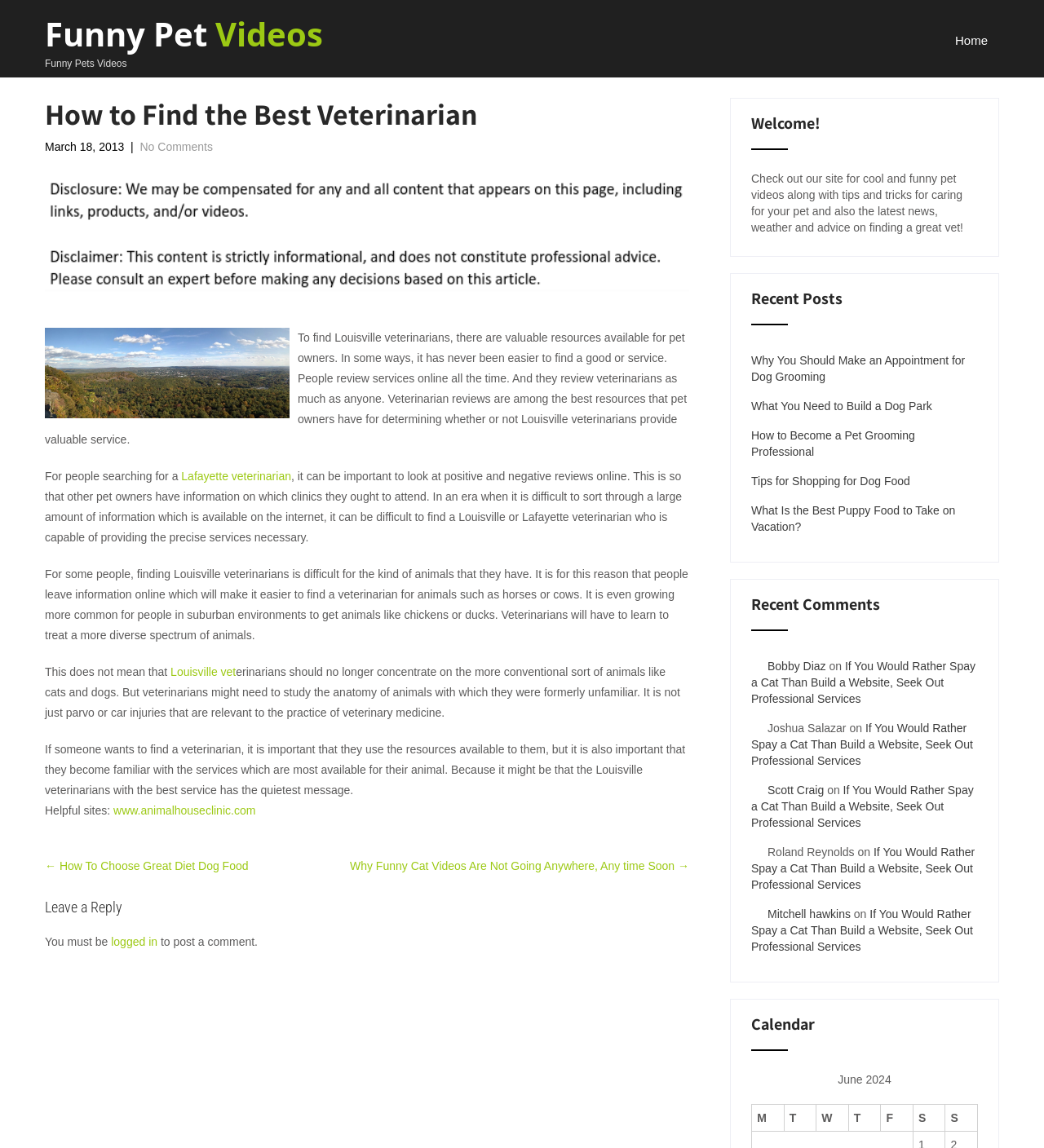What is the importance of looking at both positive and negative reviews online?
Please answer the question with a single word or phrase, referencing the image.

To get a complete picture of a veterinarian's service